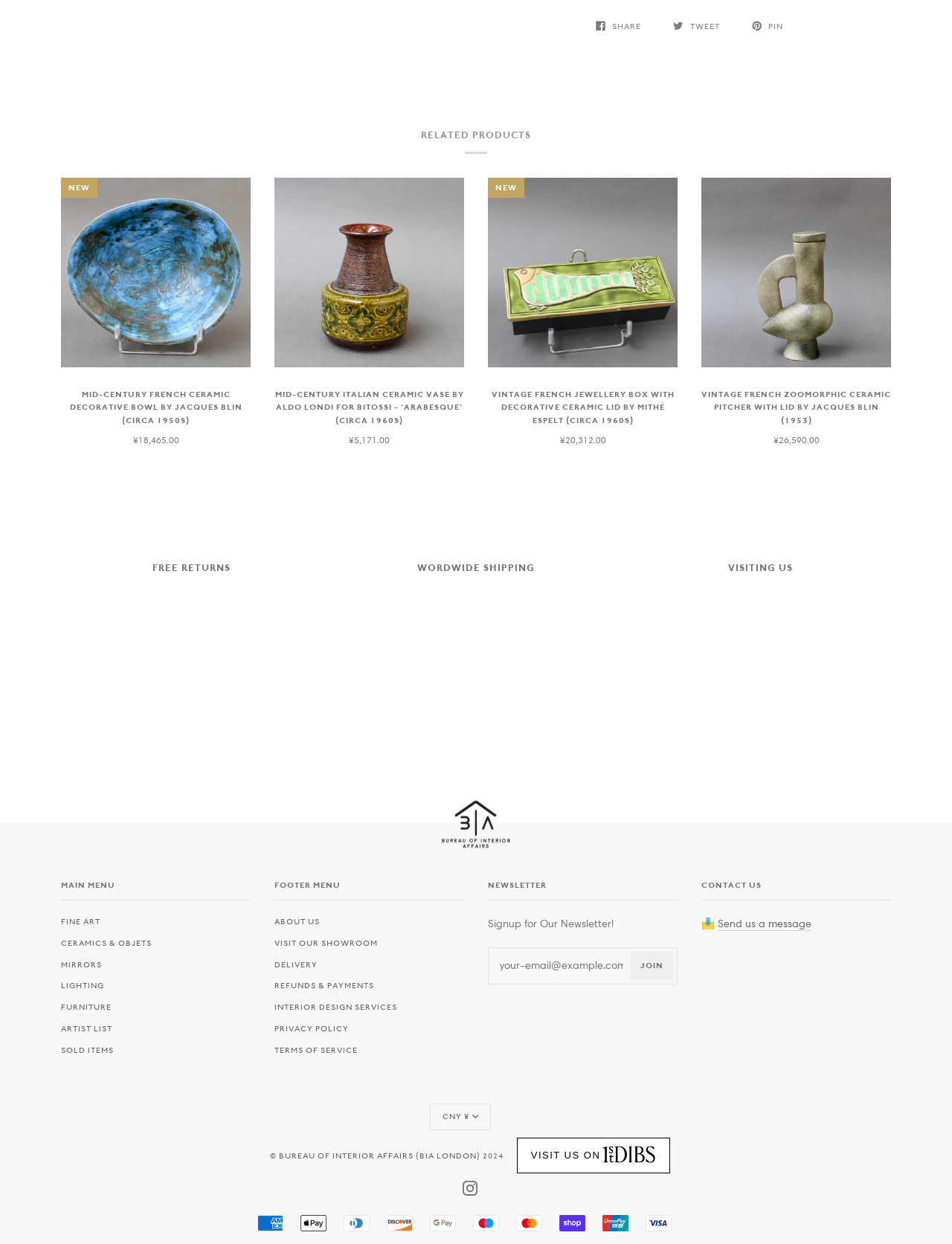What is the purpose of the 'FREE RETURNS' section?
Based on the visual details in the image, please answer the question thoroughly.

I found the purpose by reading the StaticText 'Initiate returns within 7 days of receiving the item for a full refund.' which is located below the 'FREE RETURNS' heading.